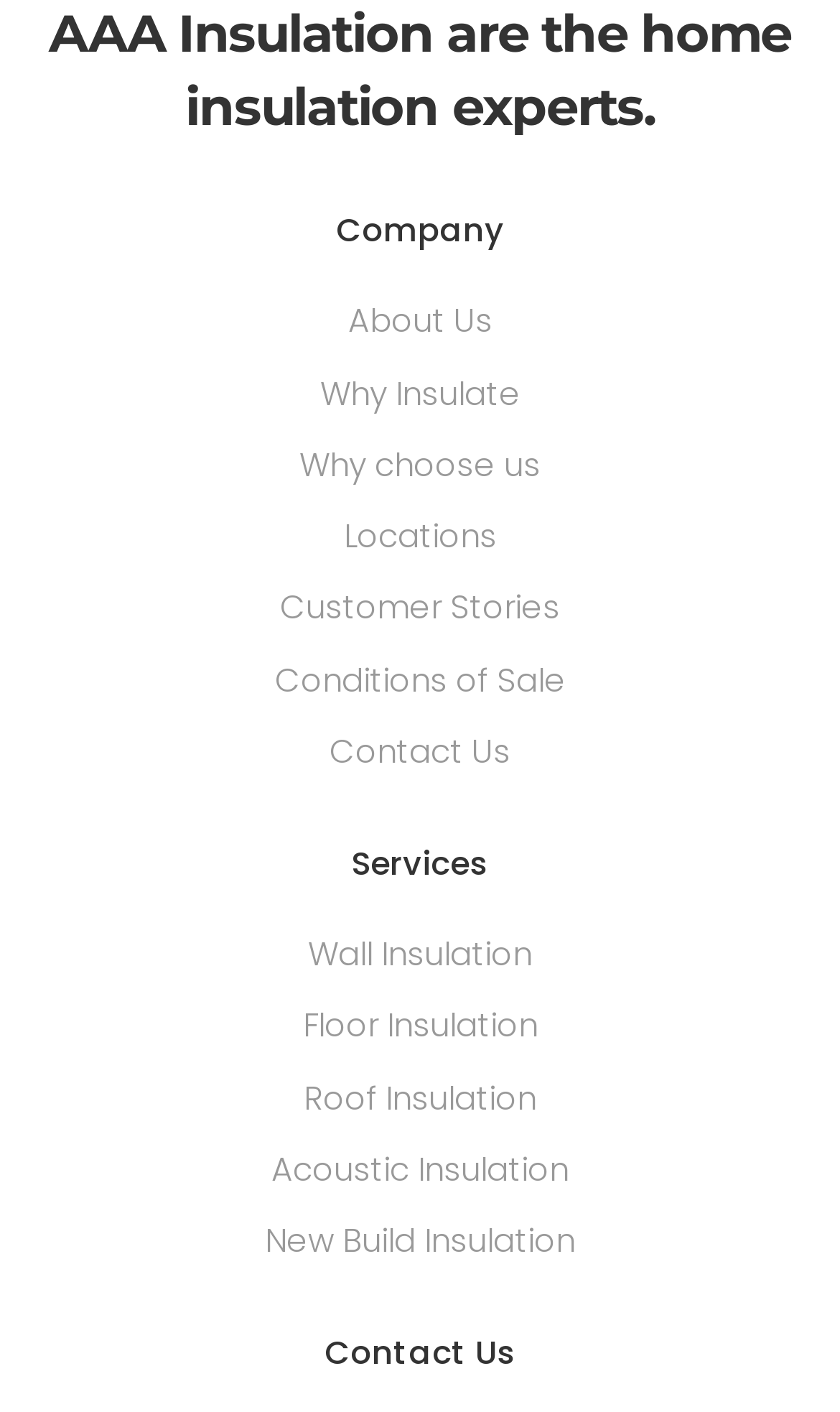Provide a one-word or short-phrase answer to the question:
What is the second type of insulation listed?

Floor Insulation